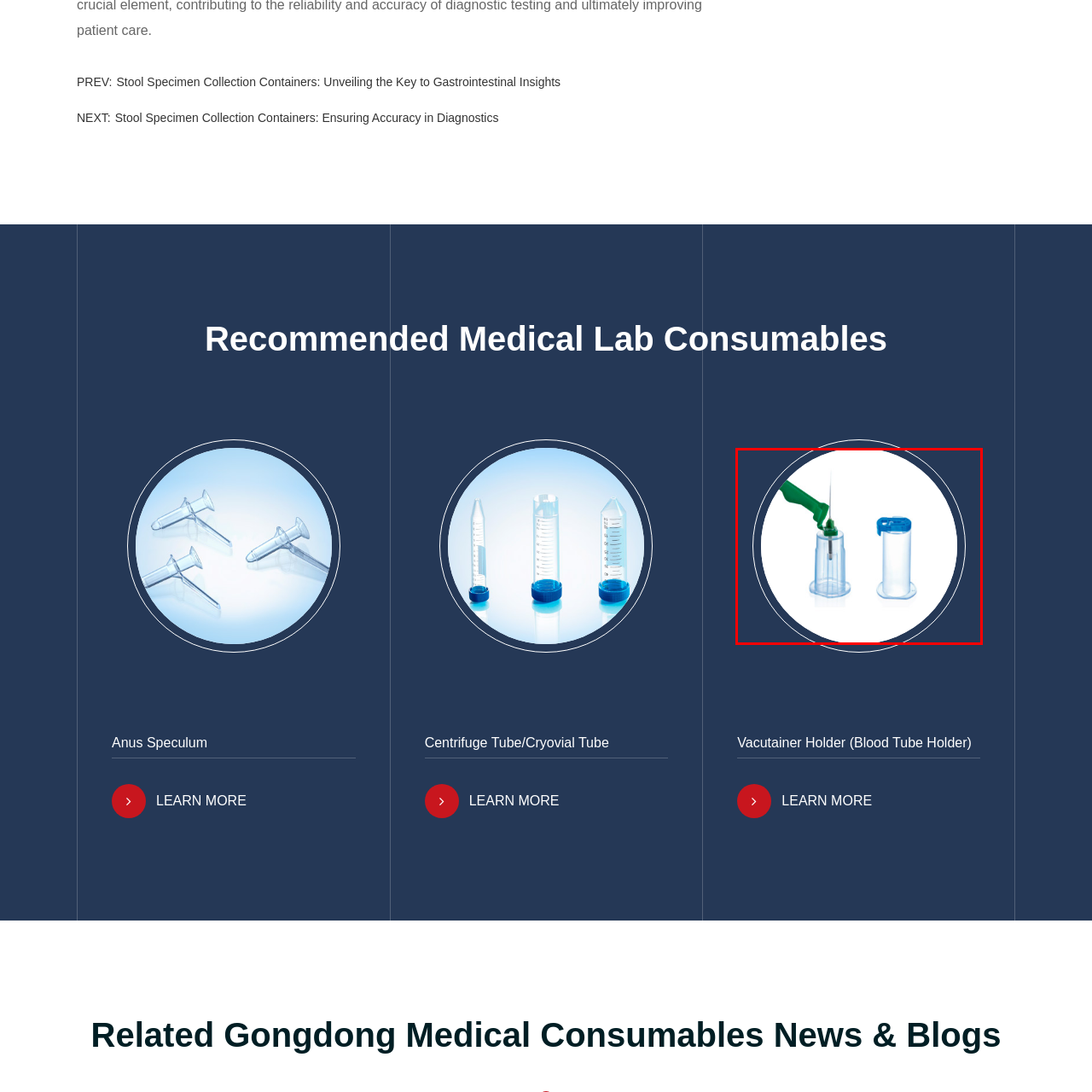Is the holder transparent?
Analyze the image inside the red bounding box and provide a one-word or short-phrase answer to the question.

Yes